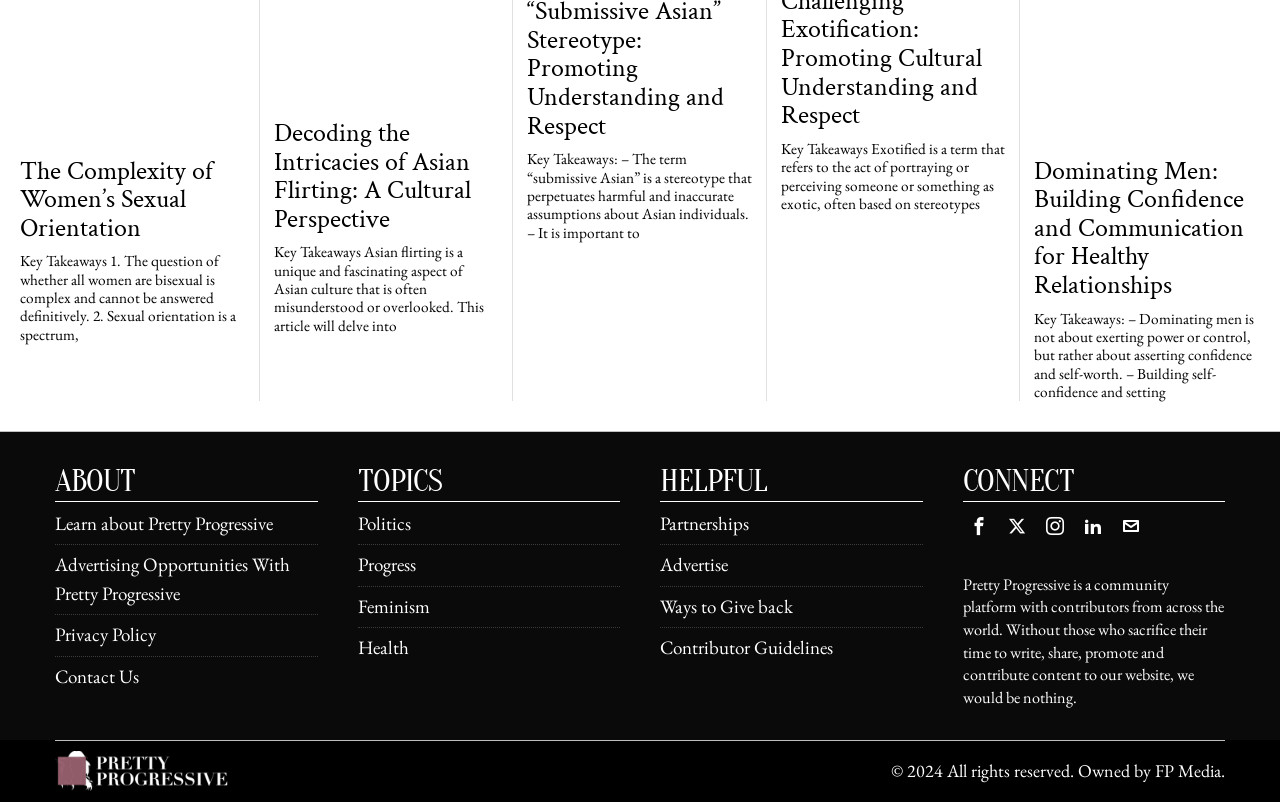Highlight the bounding box coordinates of the element that should be clicked to carry out the following instruction: "Read about the complexity of women's sexual orientation". The coordinates must be given as four float numbers ranging from 0 to 1, i.e., [left, top, right, bottom].

[0.016, 0.195, 0.192, 0.302]